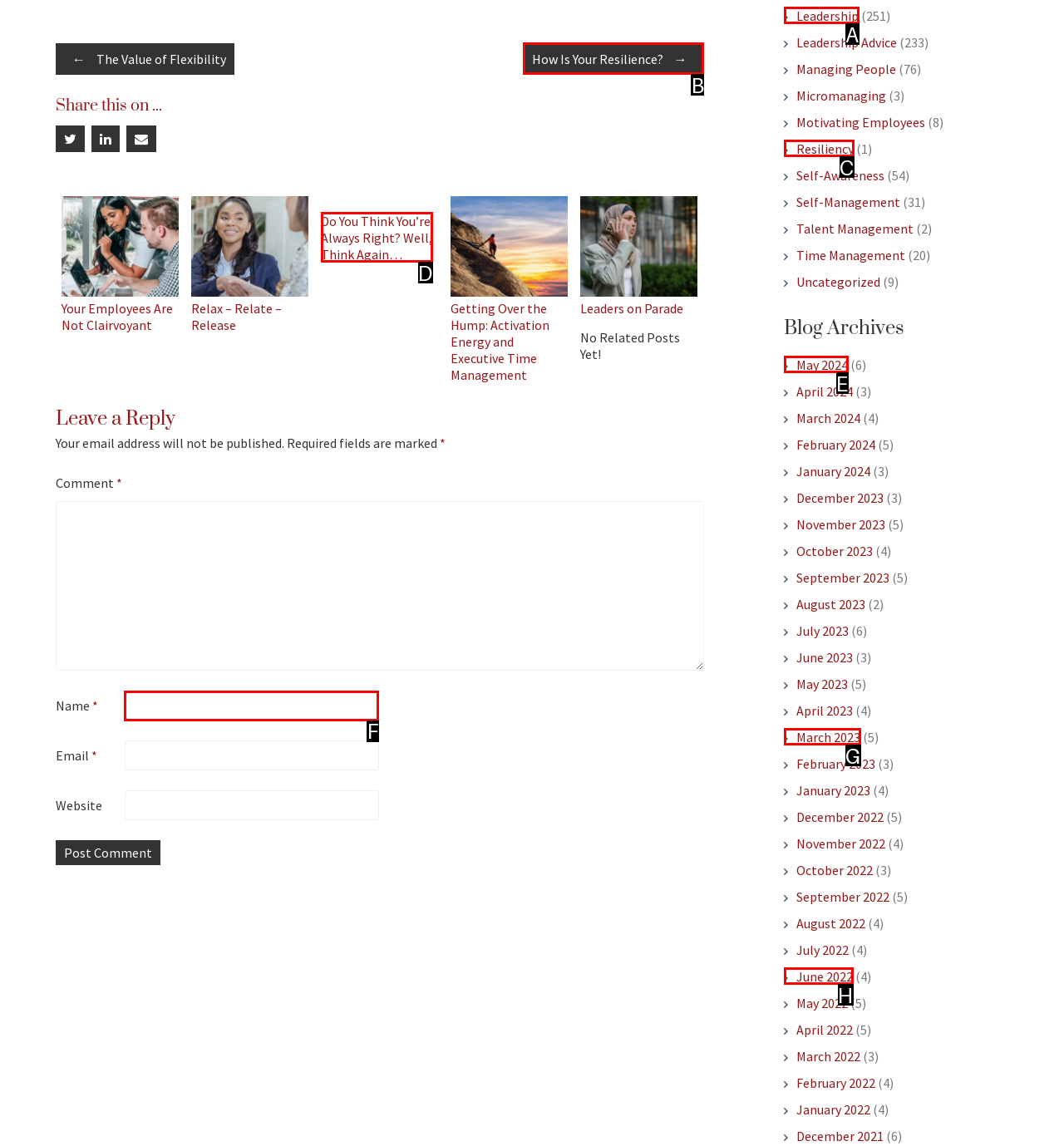Determine the right option to click to perform this task: Enter your name in the 'Name' field
Answer with the correct letter from the given choices directly.

F